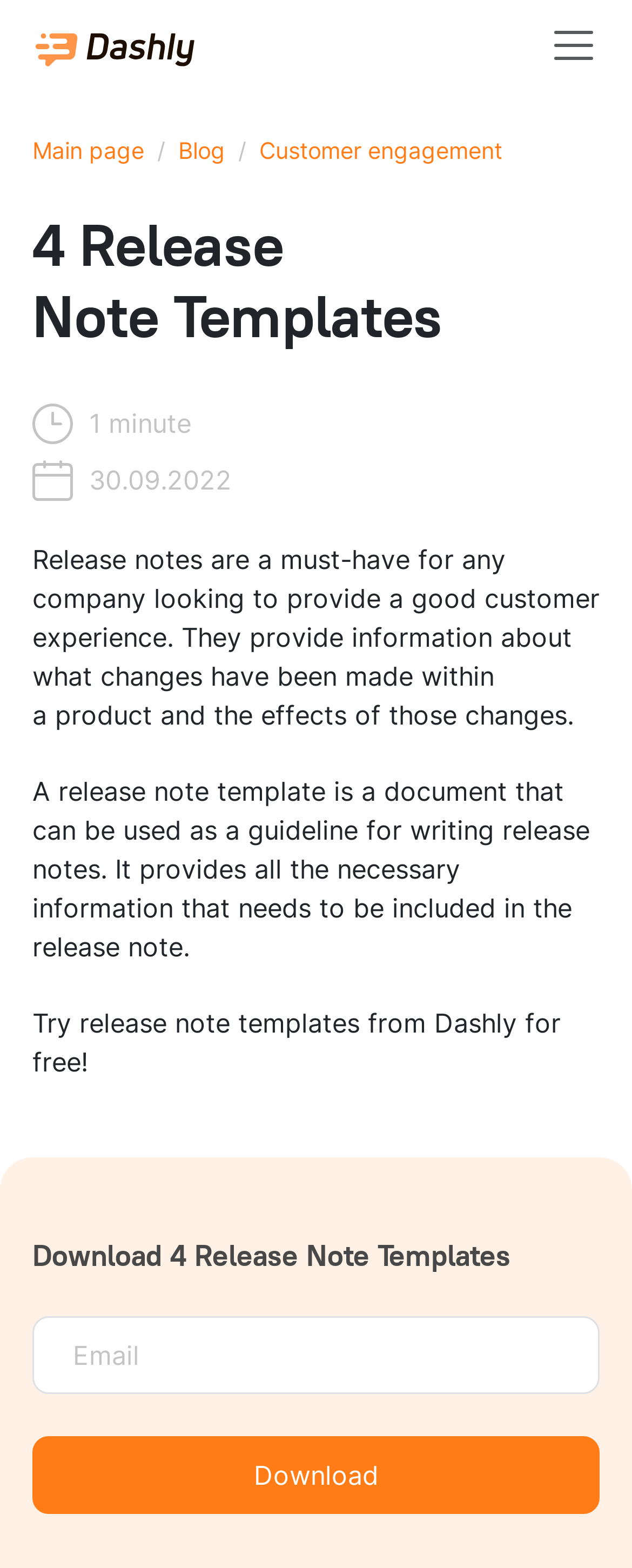Identify and provide the main heading of the webpage.

4 Release Note Templates